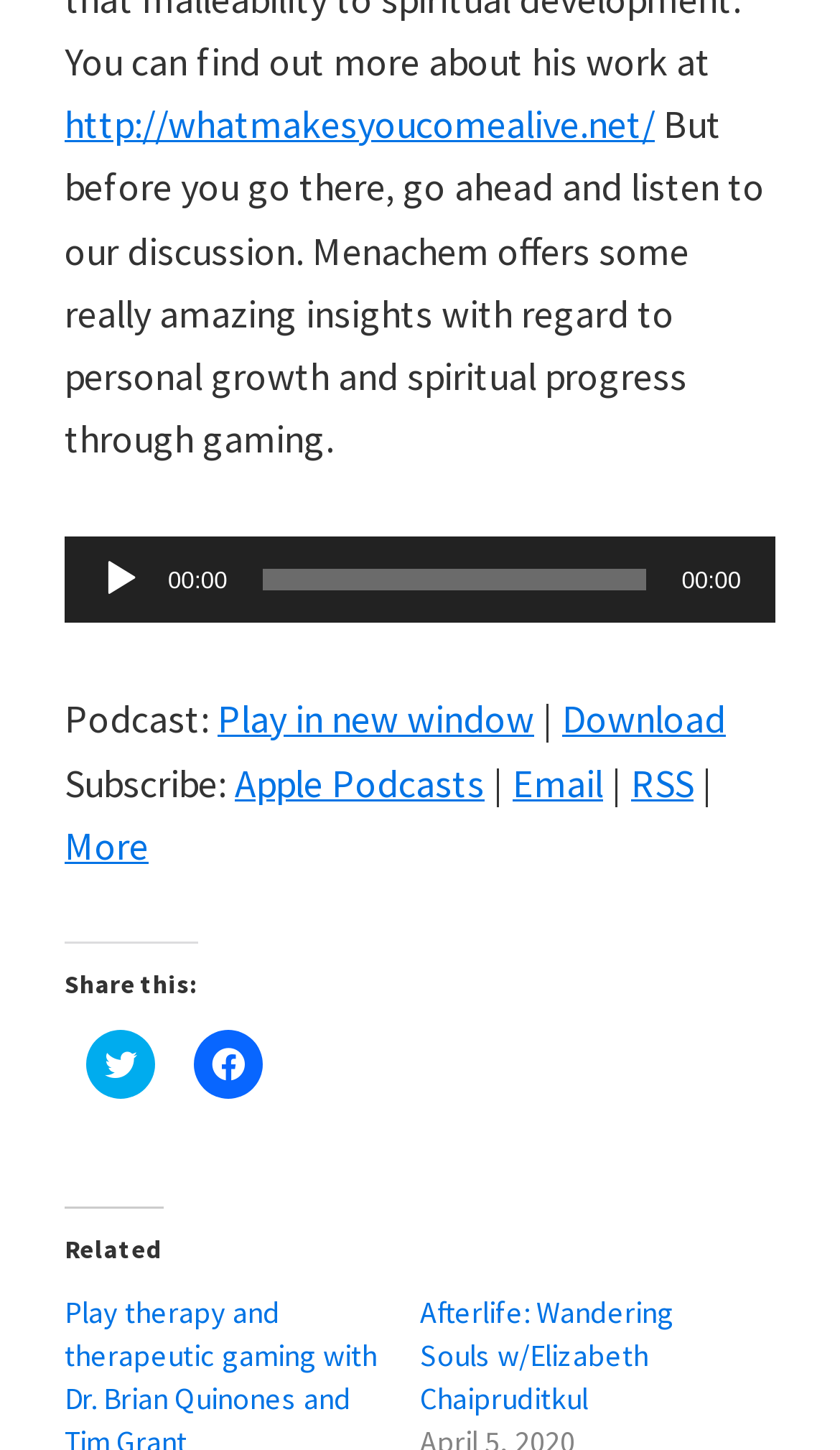Please identify the bounding box coordinates of the element I should click to complete this instruction: 'Download the podcast'. The coordinates should be given as four float numbers between 0 and 1, like this: [left, top, right, bottom].

[0.669, 0.478, 0.864, 0.512]